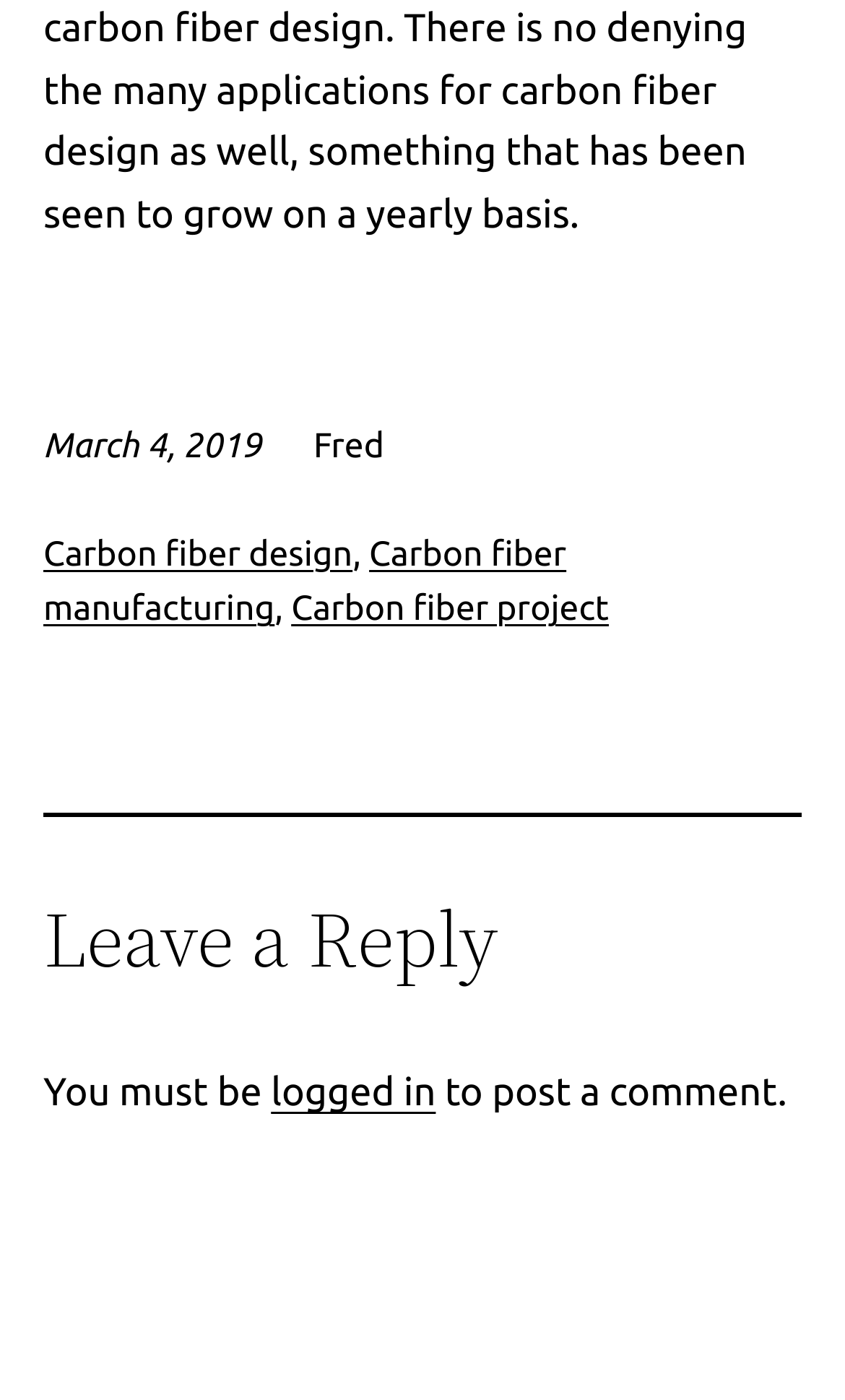Extract the bounding box coordinates for the HTML element that matches this description: "logged in". The coordinates should be four float numbers between 0 and 1, i.e., [left, top, right, bottom].

[0.321, 0.765, 0.516, 0.796]